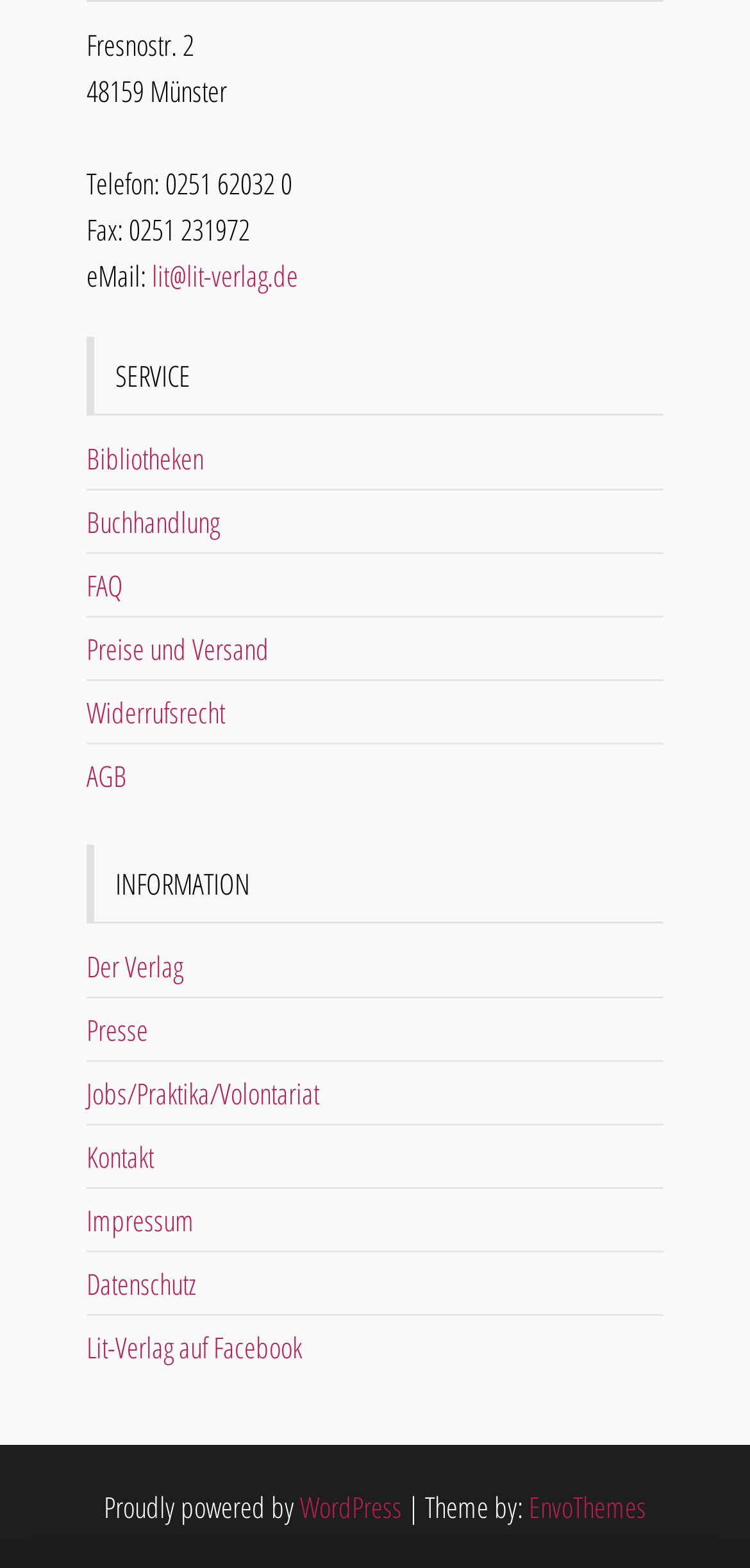Locate the bounding box coordinates of the element that needs to be clicked to carry out the instruction: "Visit Lit-Verlag on Facebook". The coordinates should be given as four float numbers ranging from 0 to 1, i.e., [left, top, right, bottom].

[0.115, 0.847, 0.403, 0.872]